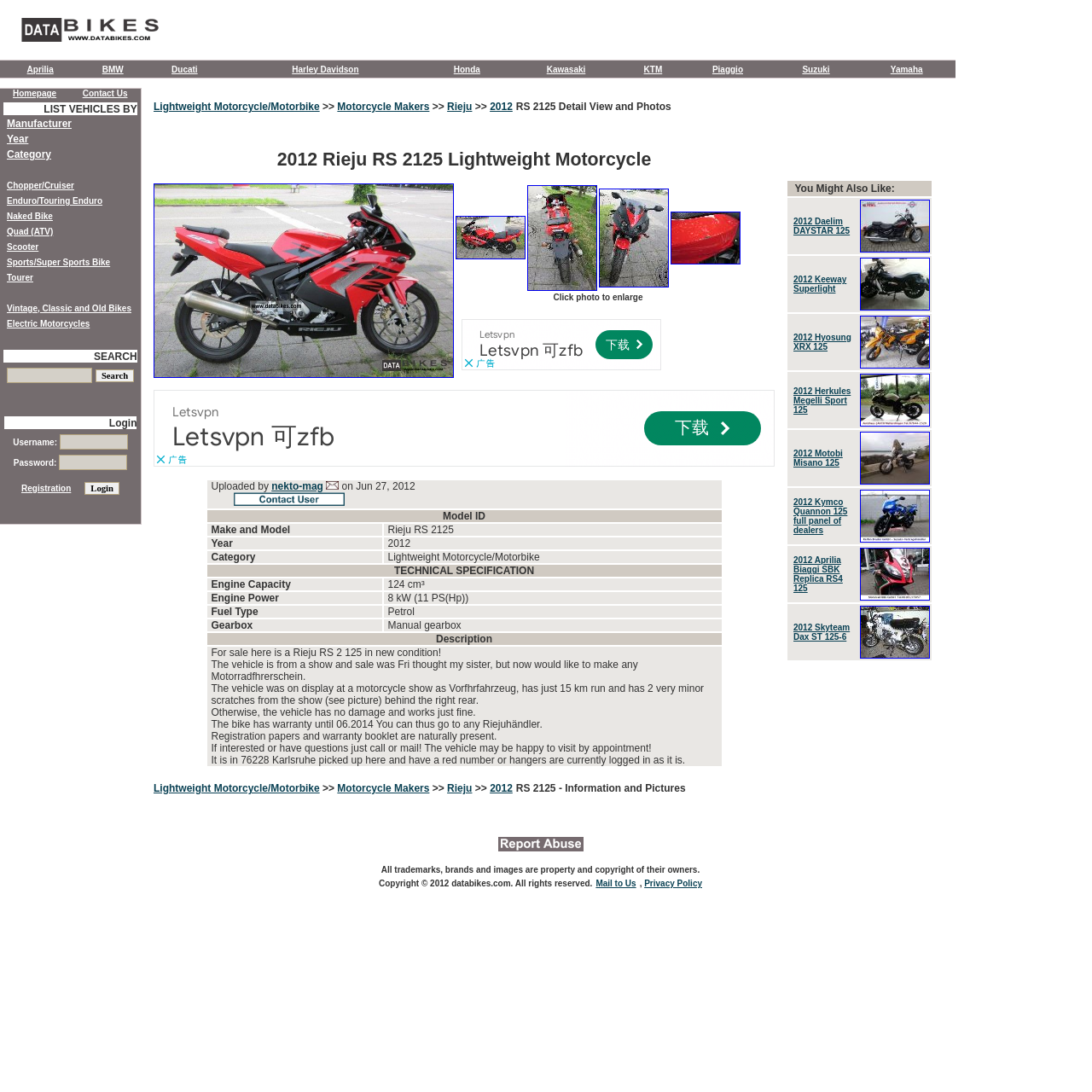What is the year of the motorcycle?
Using the visual information from the image, give a one-word or short-phrase answer.

2012